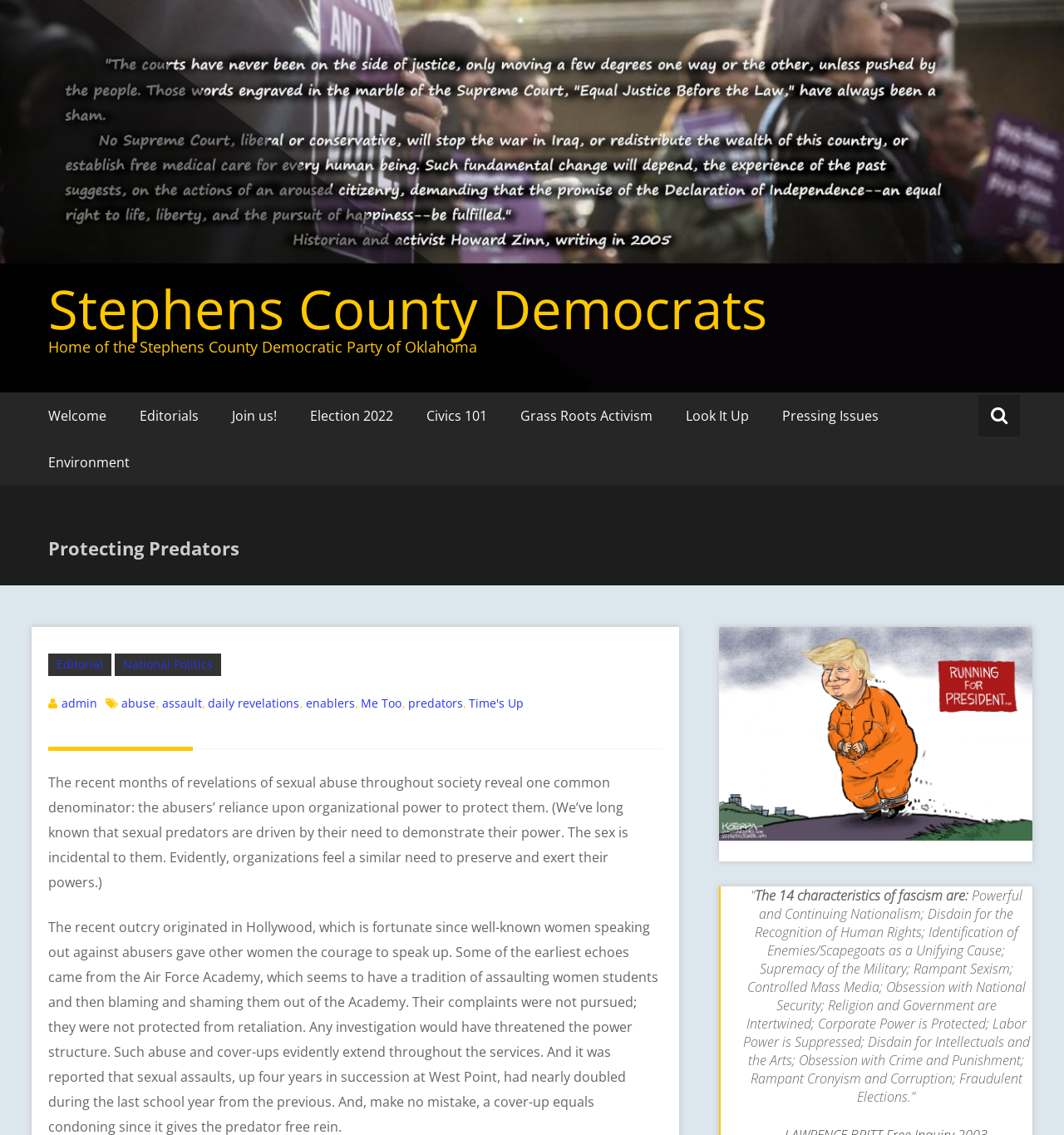How many links are there in the top navigation menu?
Using the picture, provide a one-word or short phrase answer.

7